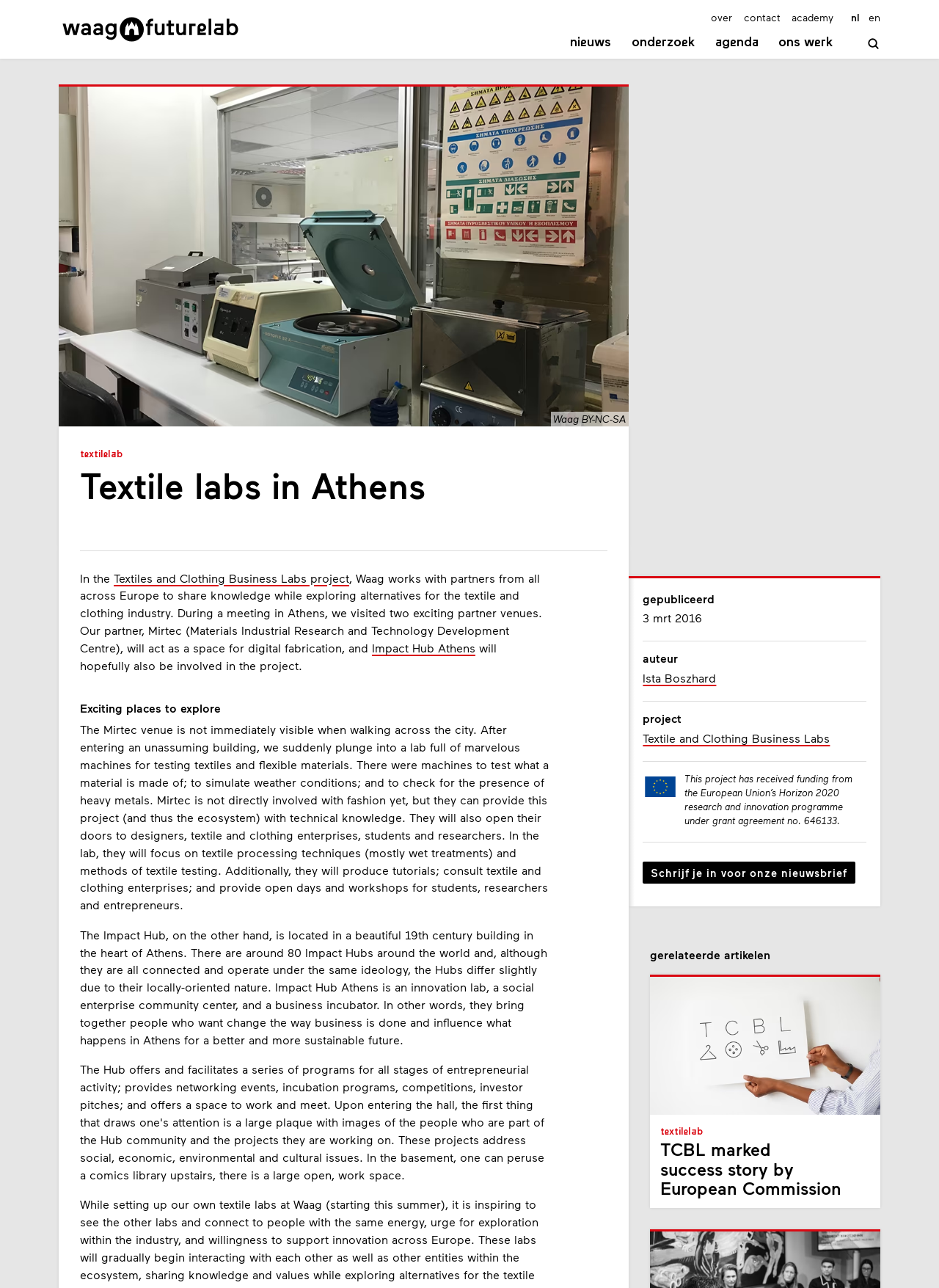Could you determine the bounding box coordinates of the clickable element to complete the instruction: "Visit the Erasmus project DTSE in 20minutos newspaper"? Provide the coordinates as four float numbers between 0 and 1, i.e., [left, top, right, bottom].

None